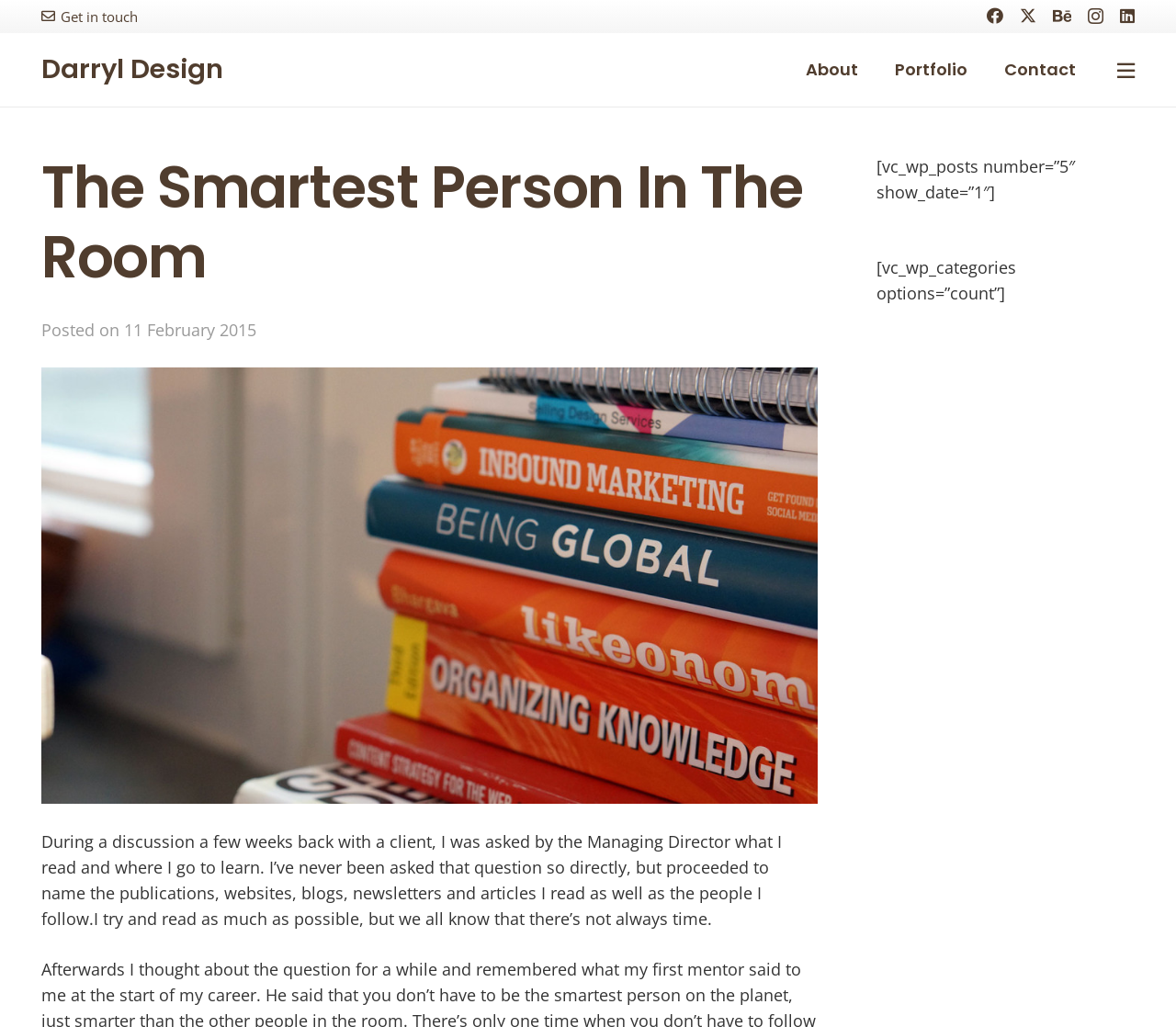Please specify the bounding box coordinates for the clickable region that will help you carry out the instruction: "Read About me in short".

[0.125, 0.9, 0.477, 0.934]